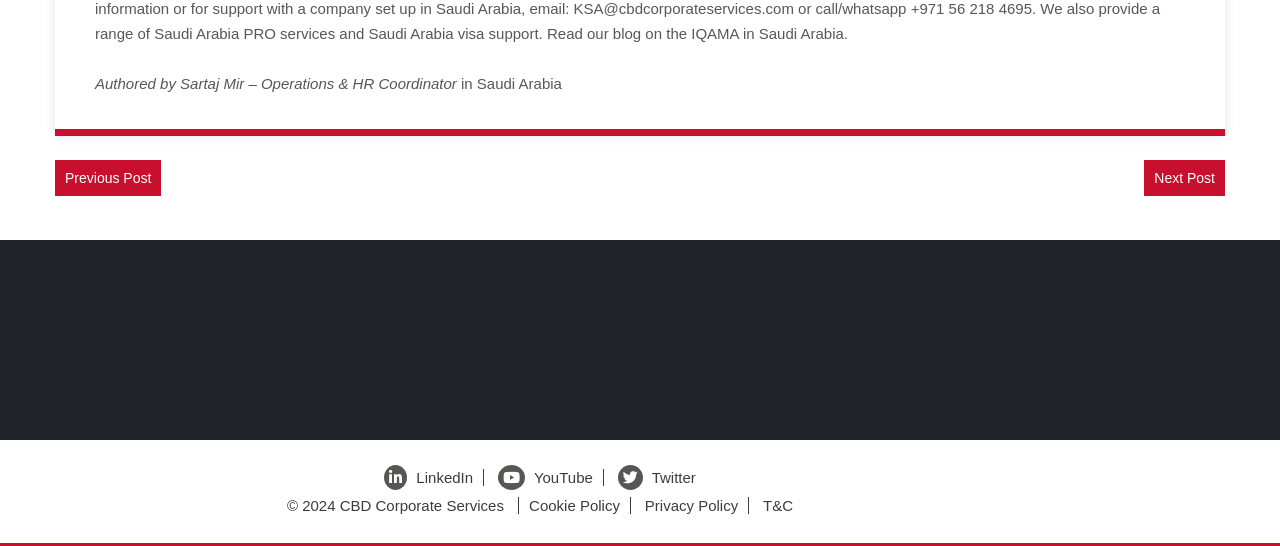Who is the author of the article?
Kindly answer the question with as much detail as you can.

The author of the article is mentioned at the bottom of the webpage, where it is written as 'Authored by Sartaj Mir – Operations & HR Coordinator'.